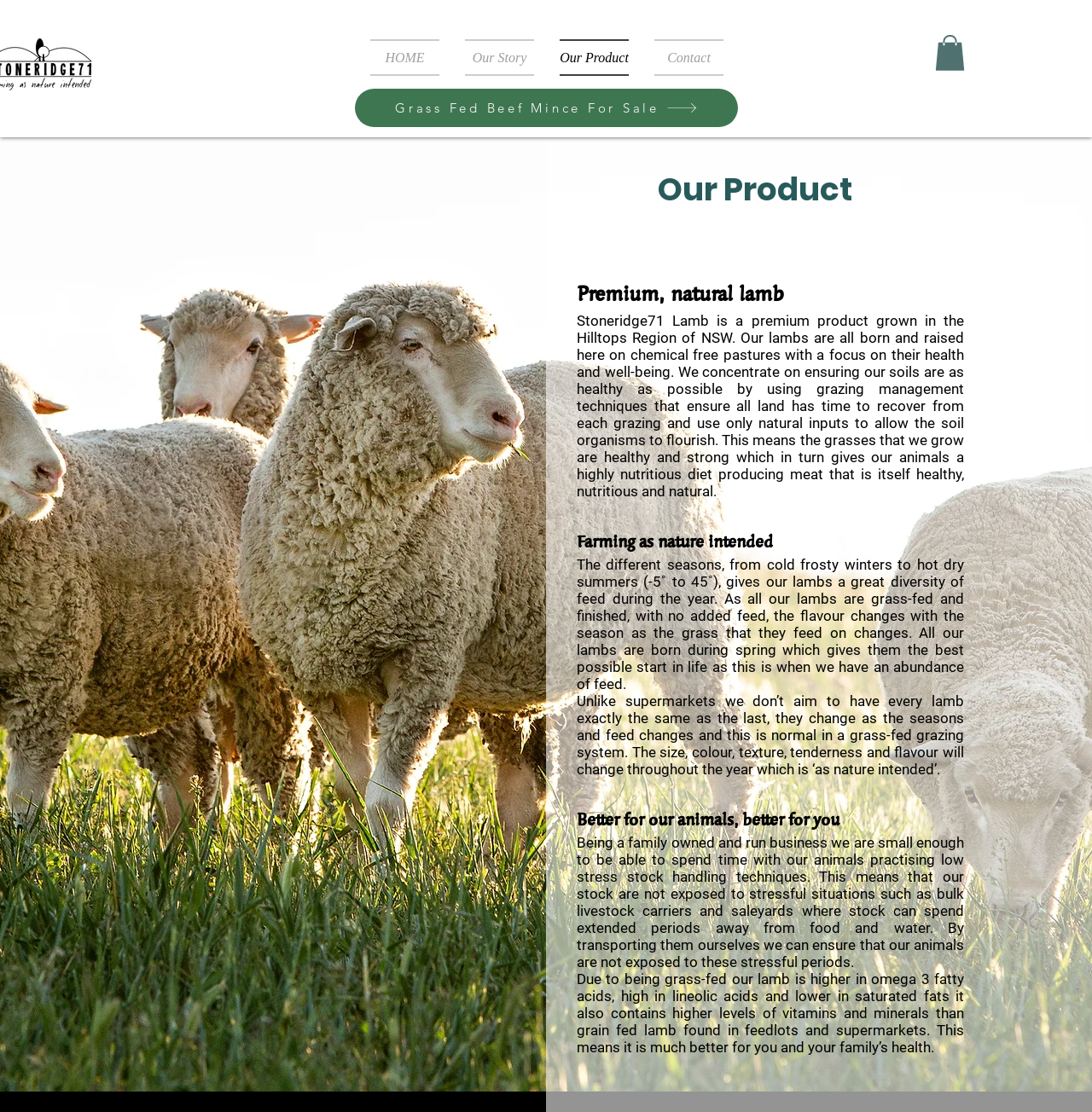What type of product is Stoneridge71 selling?
Please utilize the information in the image to give a detailed response to the question.

Based on the webpage content, specifically the heading 'Our Product' and the description of the product, it is clear that Stoneridge71 is selling lamb.